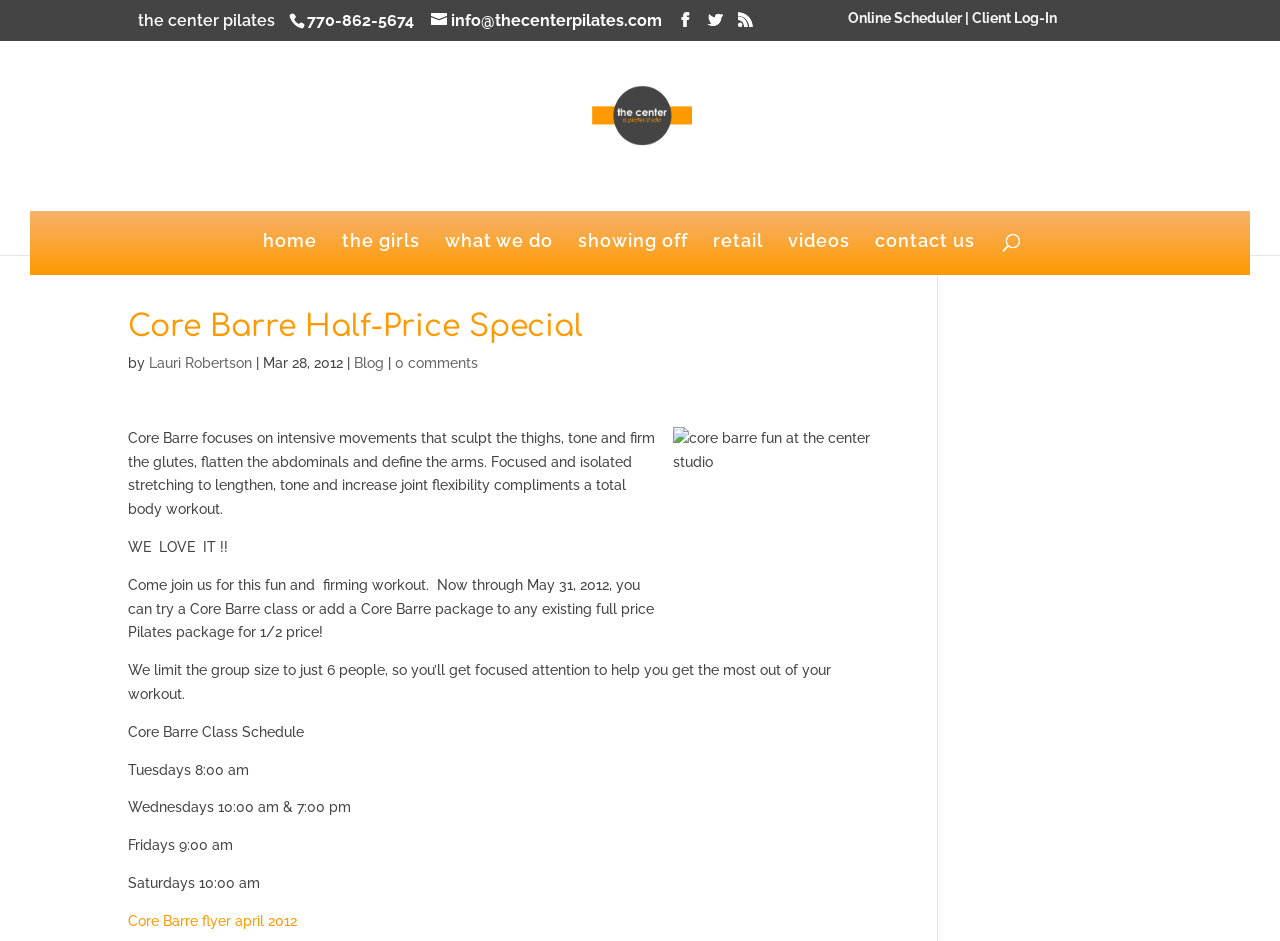Using the image as a reference, answer the following question in as much detail as possible:
What is the name of the Pilates studio?

The name of the Pilates studio can be found in the top-left corner of the webpage, where it says 'the center pilates'. This is also confirmed by the link 'the center: East Cobb Pilates Studio convenient to Marietta and Sandy Springs' which is located below the studio's name.